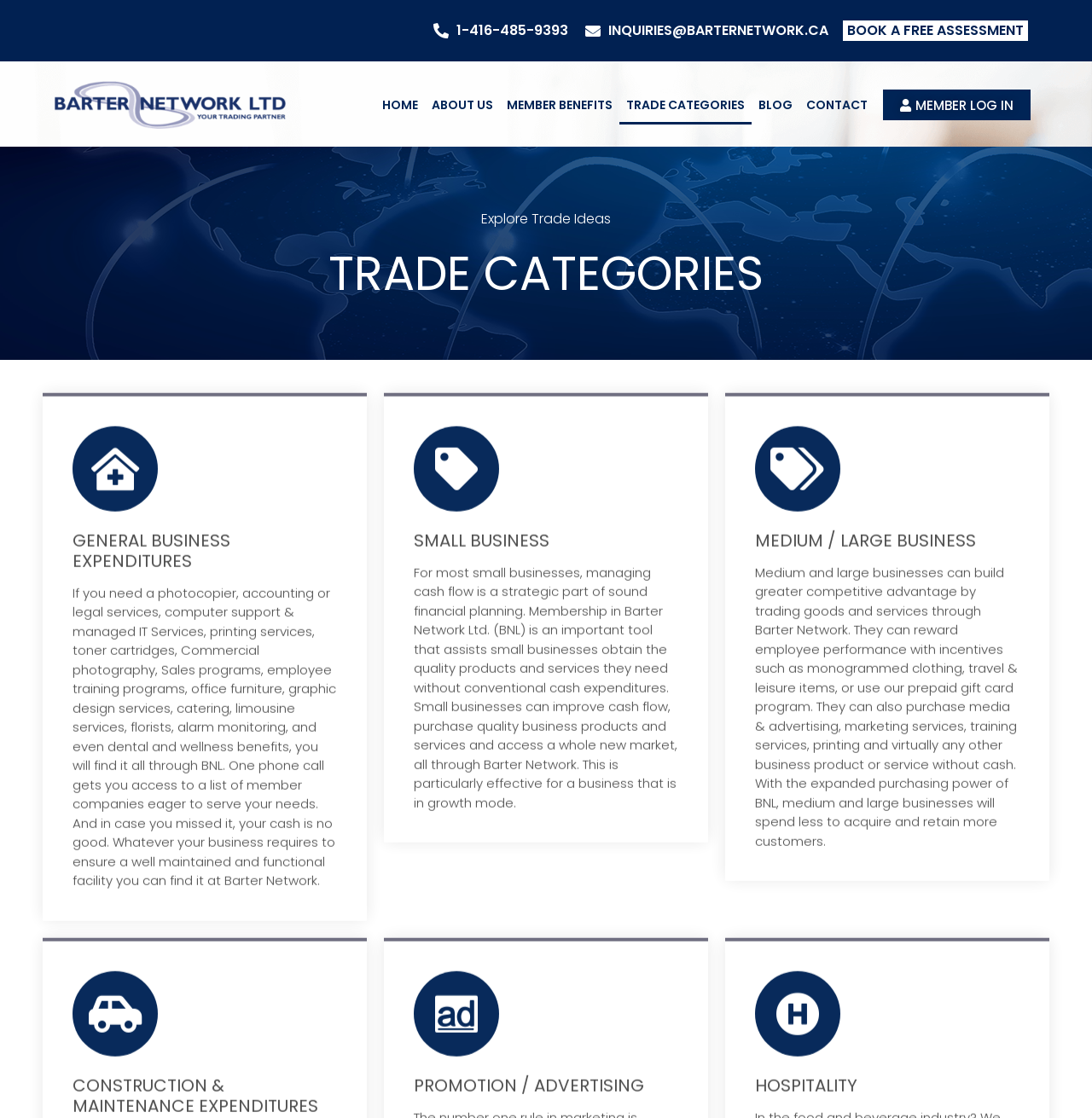What is the phone number to contact?
Please provide a single word or phrase as the answer based on the screenshot.

1-416-485-9393